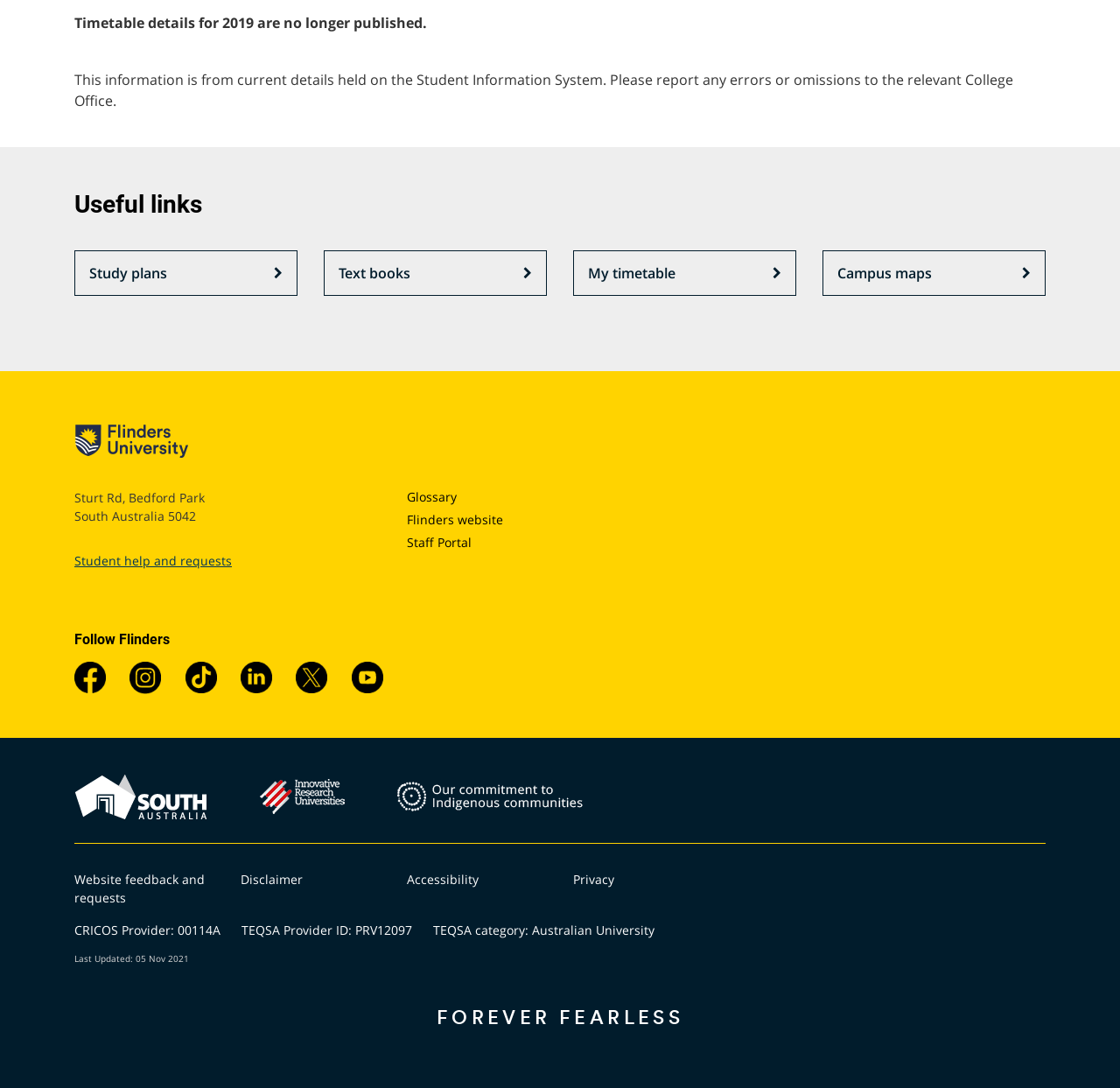Identify the bounding box coordinates for the UI element mentioned here: "alt="Brand SA logo"". Provide the coordinates as four float values between 0 and 1, i.e., [left, top, right, bottom].

[0.066, 0.71, 0.185, 0.754]